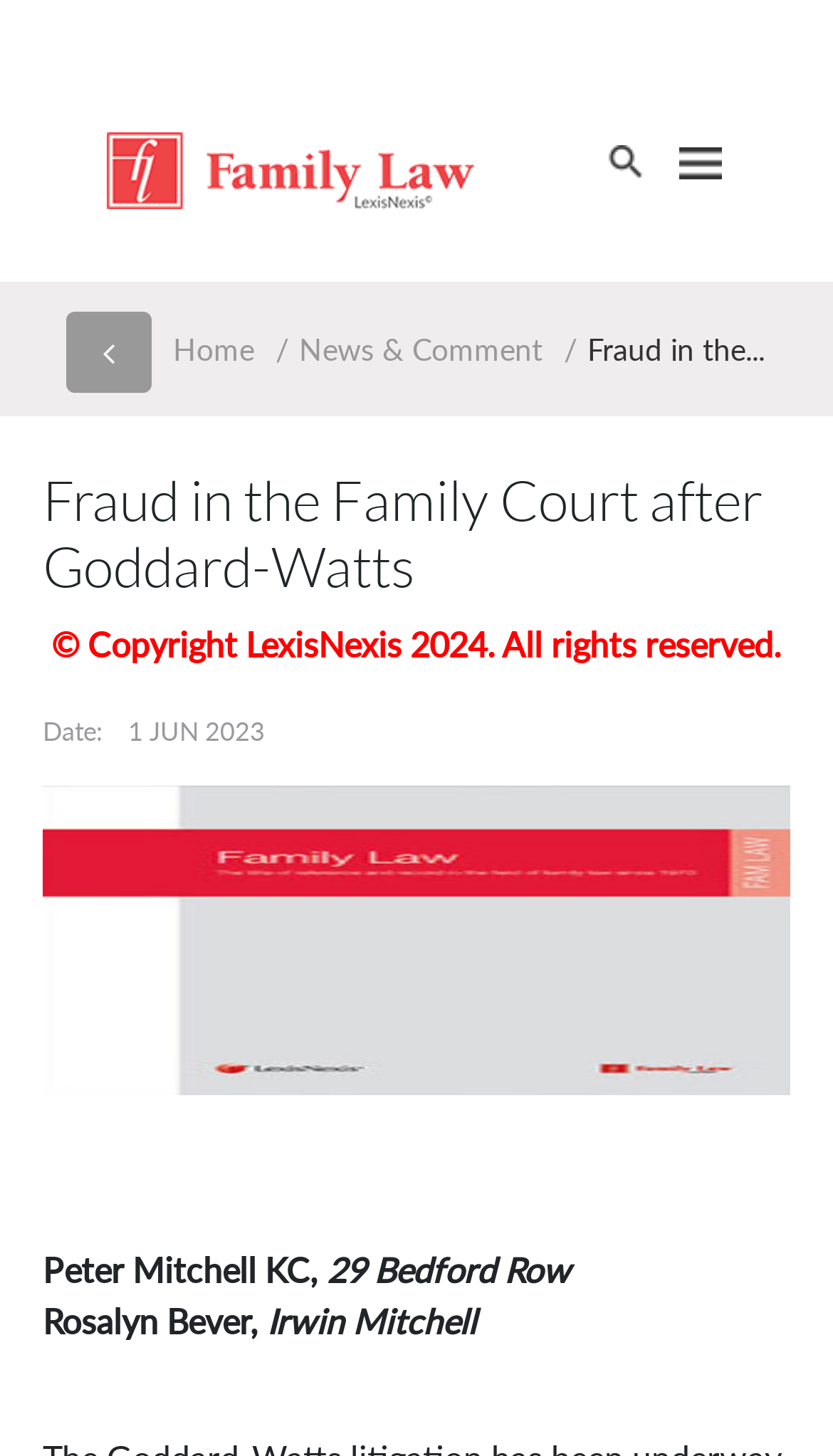What is the copyright year mentioned on the webpage?
Utilize the information in the image to give a detailed answer to the question.

I found the copyright year by looking at the StaticText element with the content '© Copyright LexisNexis 2024. All rights reserved'.